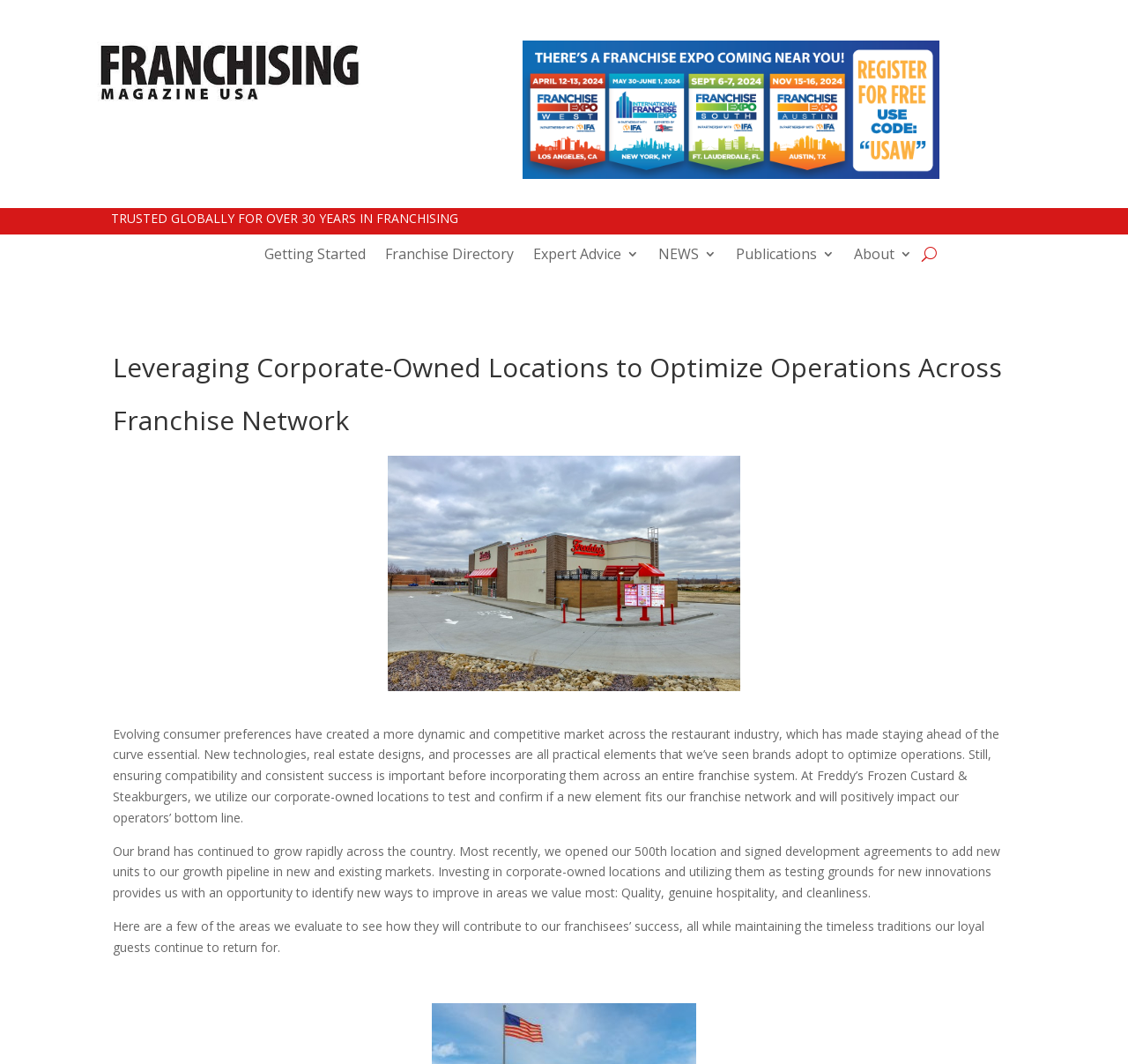Can you locate the main headline on this webpage and provide its text content?

Leveraging Corporate-Owned Locations to Optimize Operations Across Franchise Network